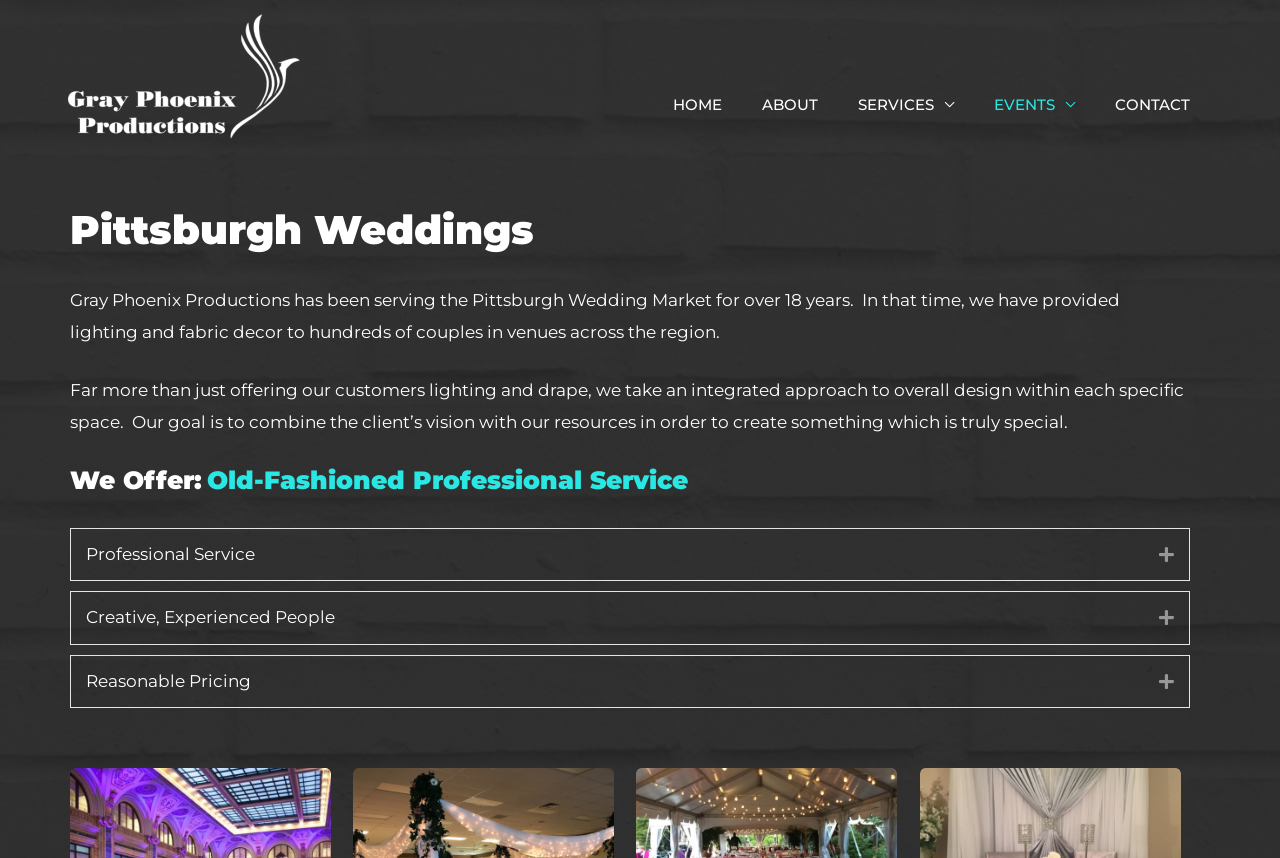Please find the bounding box coordinates of the section that needs to be clicked to achieve this instruction: "Click on SERVICES".

[0.655, 0.058, 0.761, 0.186]